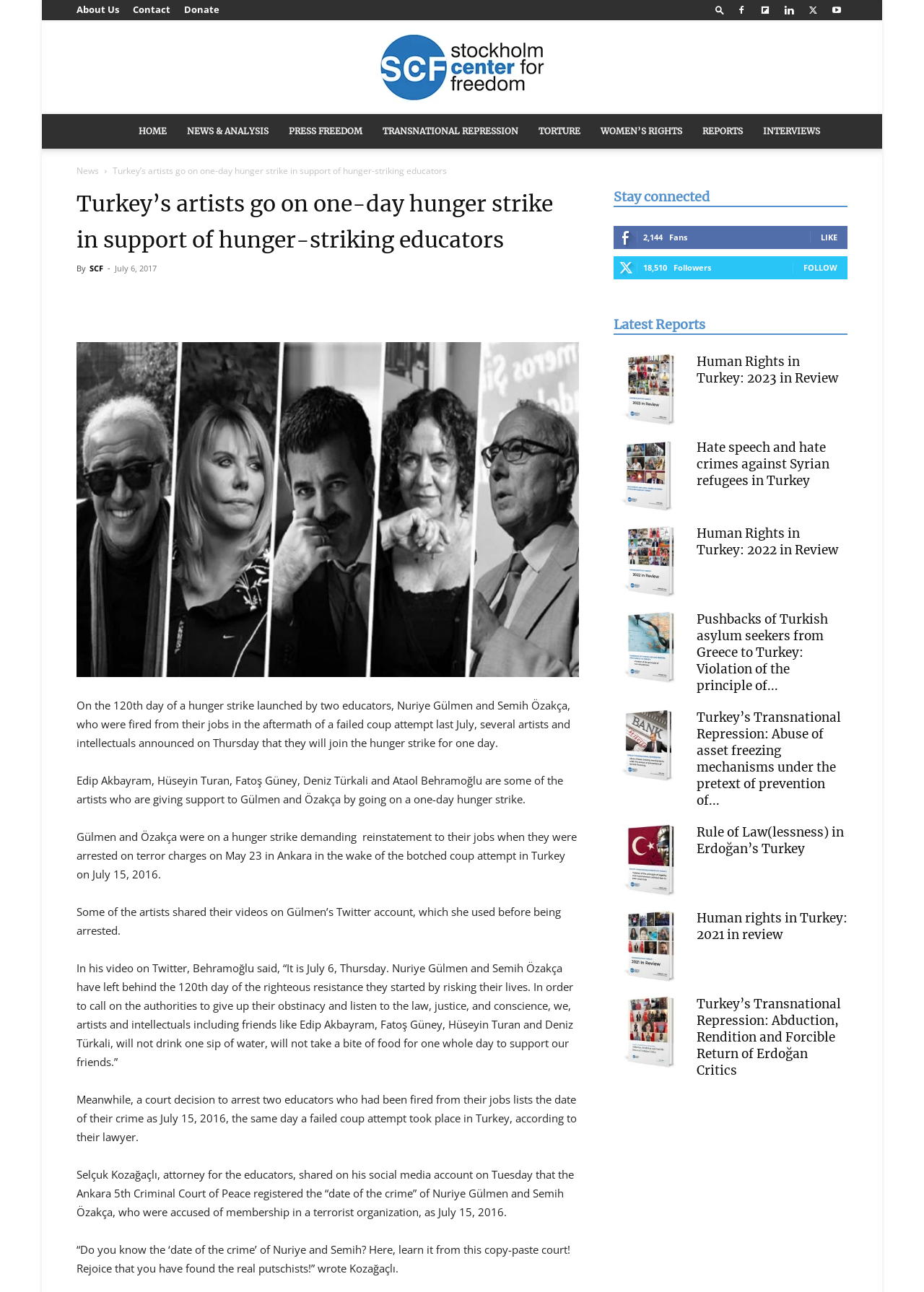Please give a concise answer to this question using a single word or phrase: 
How many fans does the organization have?

2,144